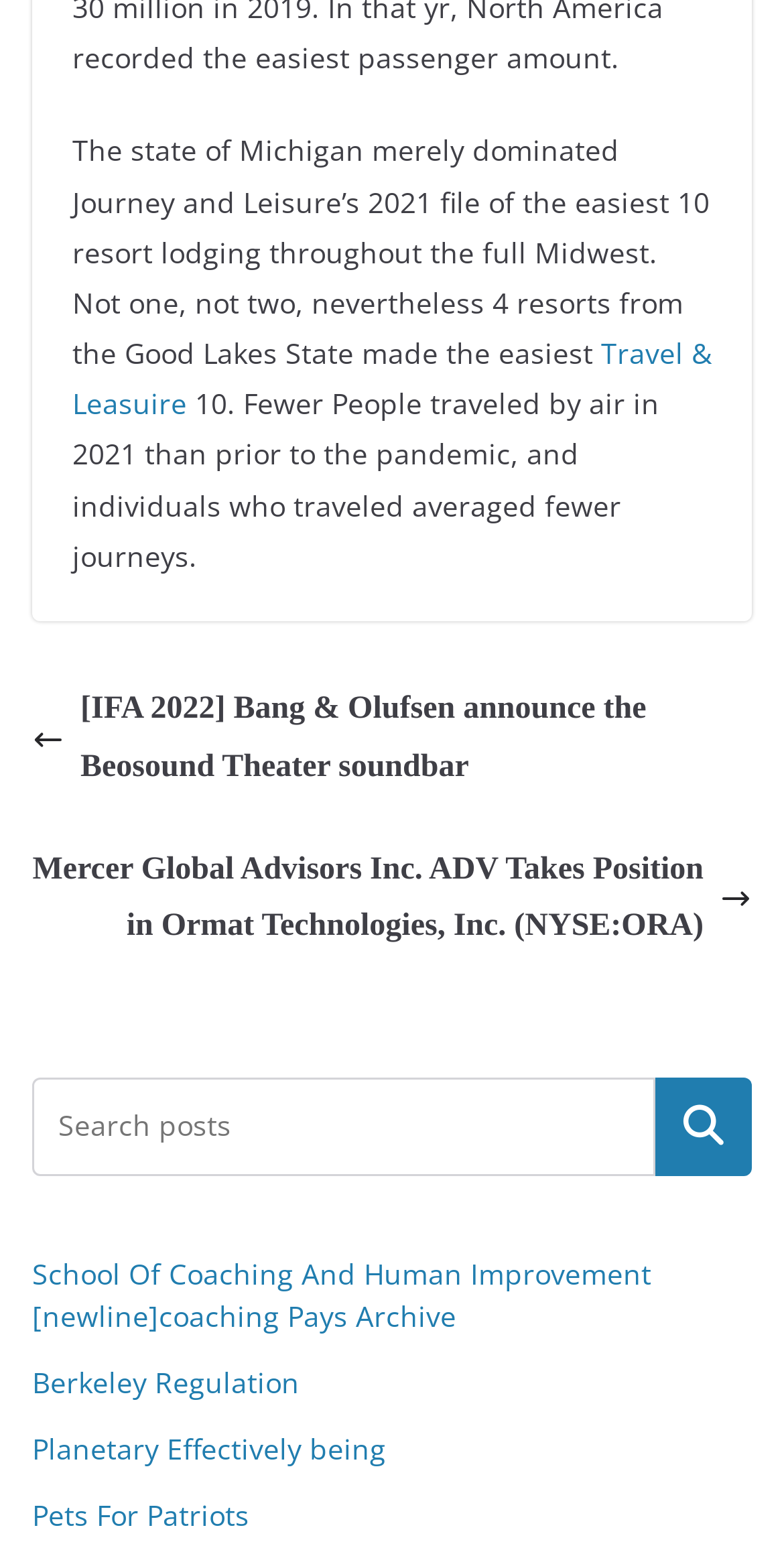Can you pinpoint the bounding box coordinates for the clickable element required for this instruction: "Click on Travel & Leasuire"? The coordinates should be four float numbers between 0 and 1, i.e., [left, top, right, bottom].

[0.092, 0.216, 0.908, 0.274]